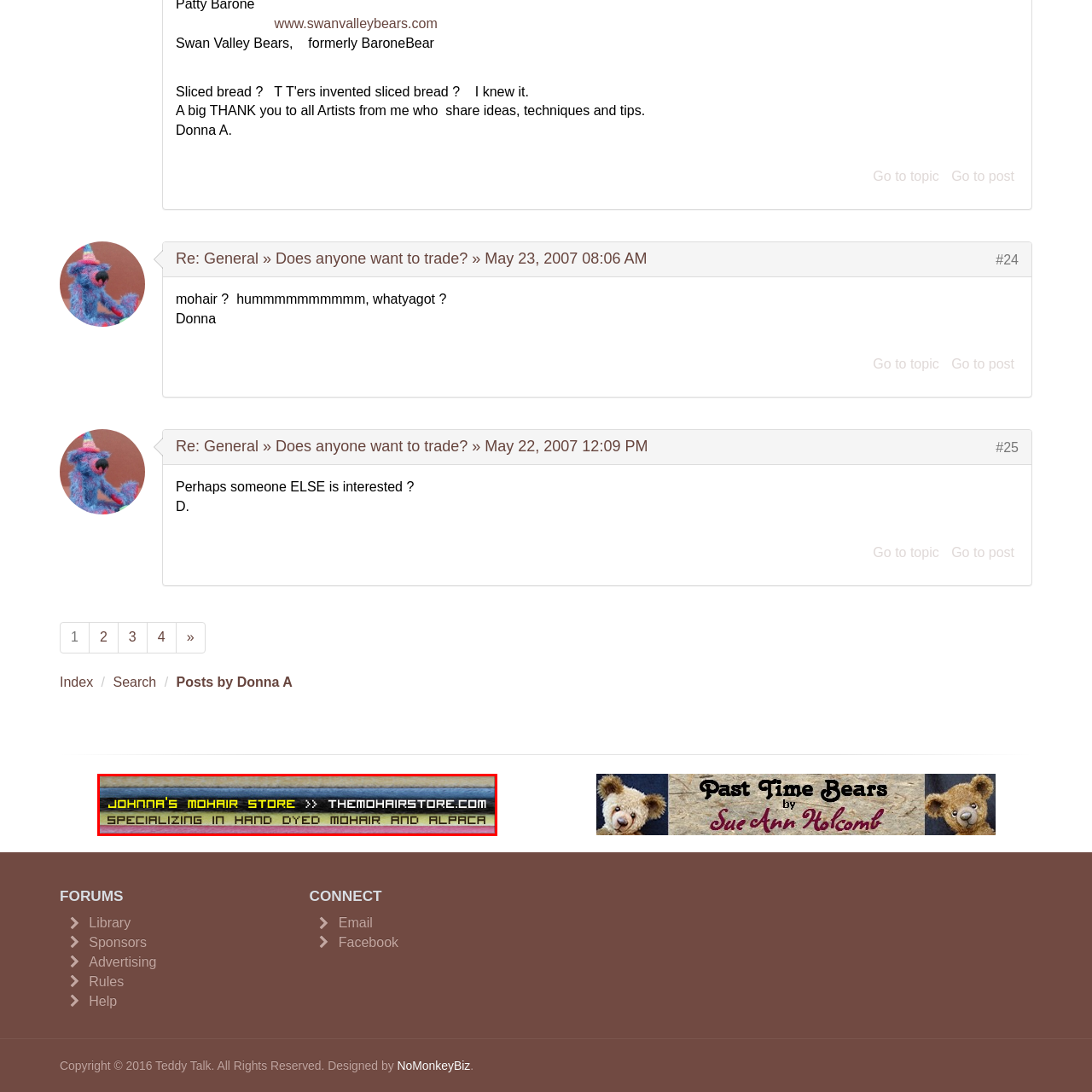Direct your attention to the area enclosed by the green rectangle and deliver a comprehensive answer to the subsequent question, using the image as your reference: 
What is the web address of the store?

The web address 'themohairstore.com' is displayed below the brand name, providing direct access to the store's website.